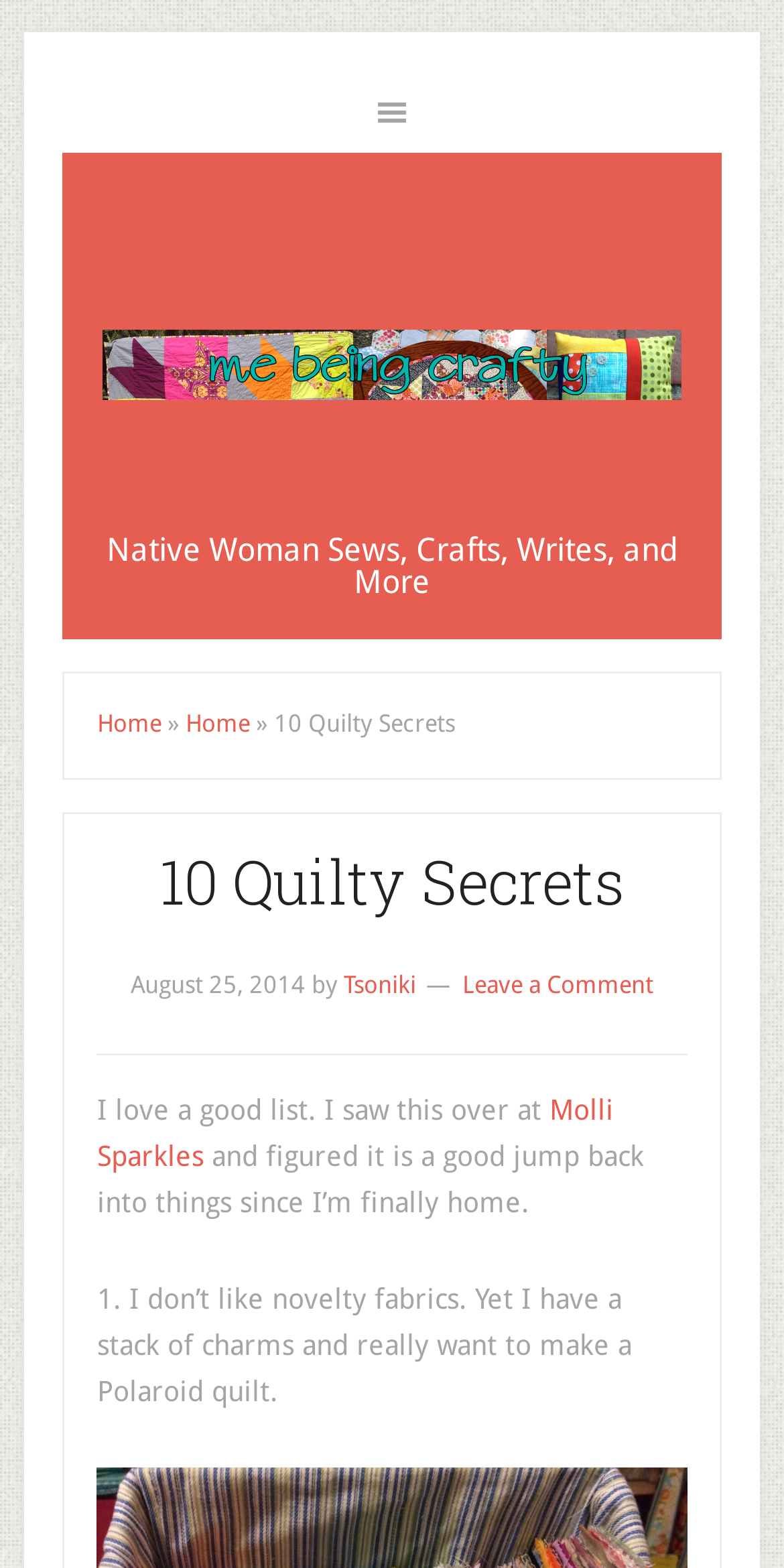Please provide a comprehensive response to the question below by analyzing the image: 
Where did the blogger see the list?

The blogger mentions that they saw the list 'over at Molli Sparkles', which implies that the list was originally found on the Molli Sparkles website or blog.